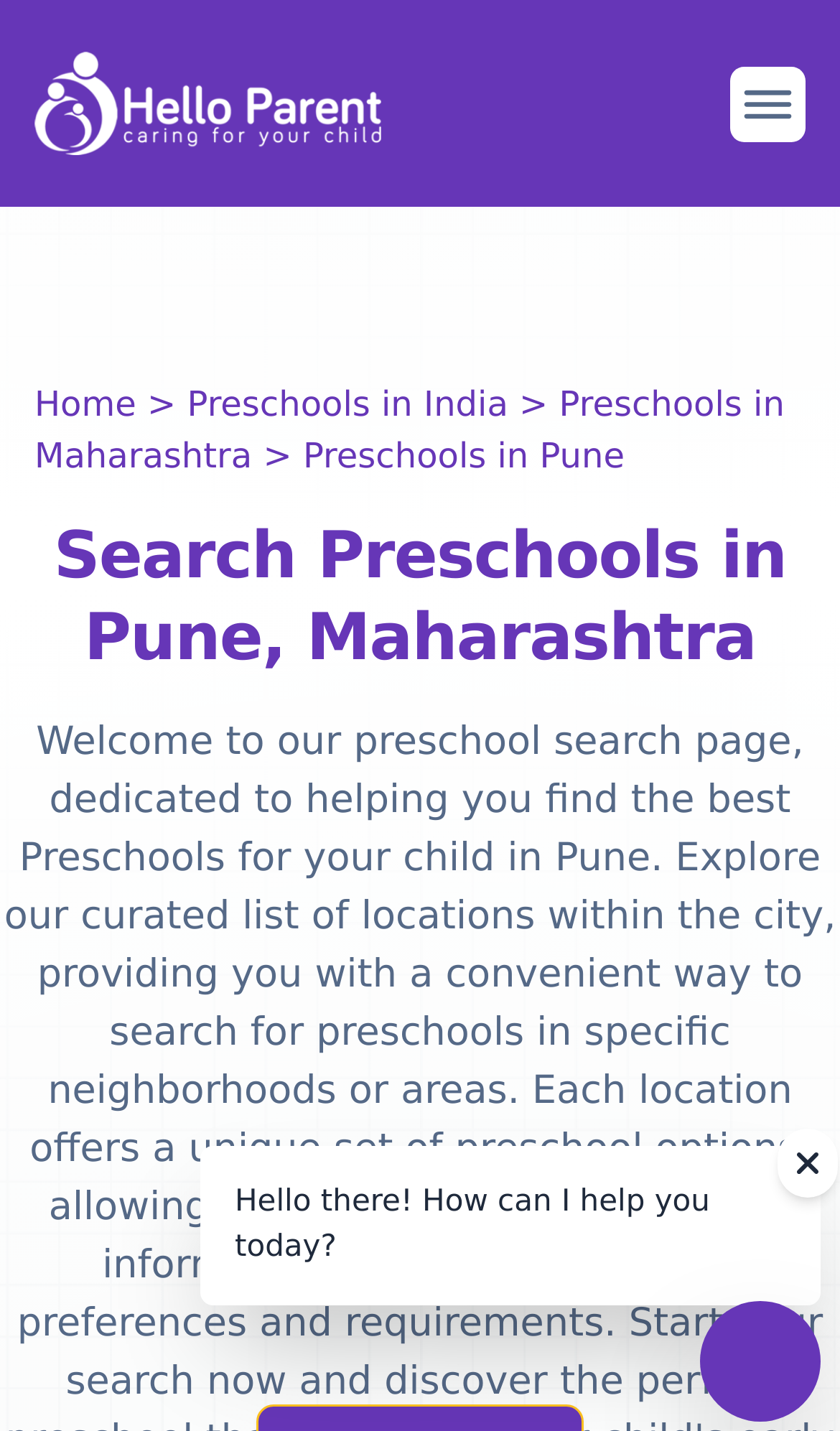What is the purpose of the webpage?
Look at the image and answer with only one word or phrase.

To find preschools in Pune